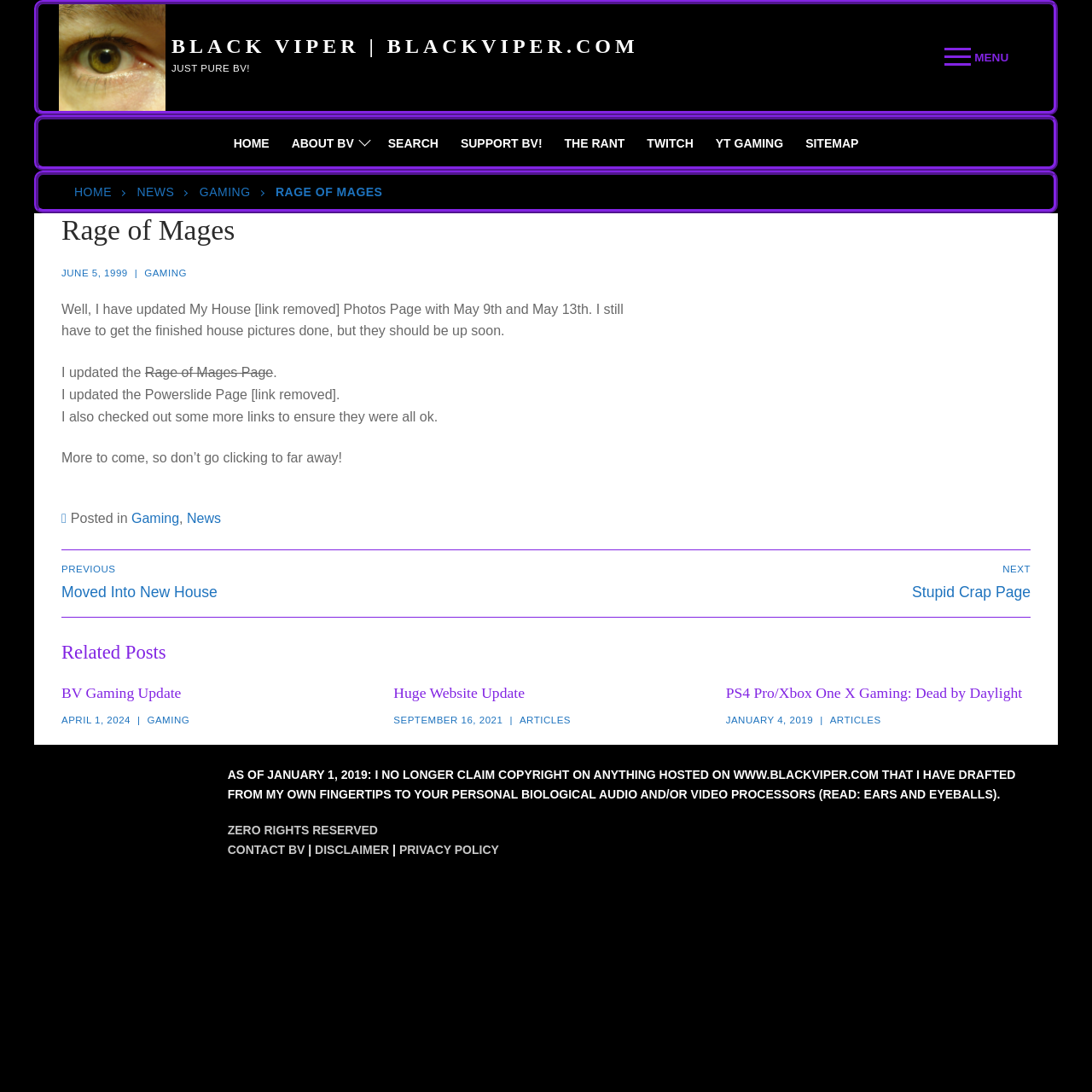Answer the question below using just one word or a short phrase: 
How many related posts are there?

3